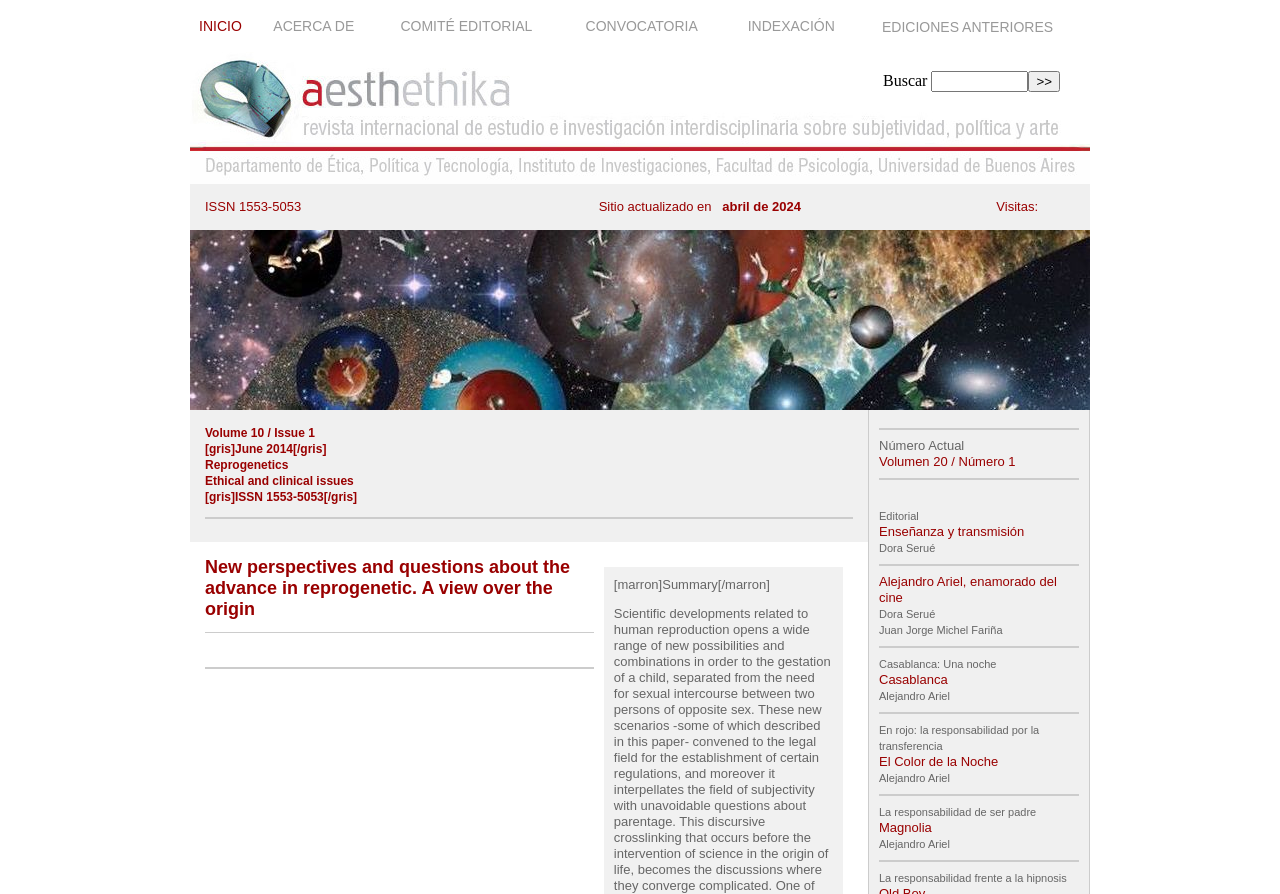Using the element description Casablanca, predict the bounding box coordinates for the UI element. Provide the coordinates in (top-left x, top-left y, bottom-right x, bottom-right y) format with values ranging from 0 to 1.

[0.687, 0.752, 0.74, 0.768]